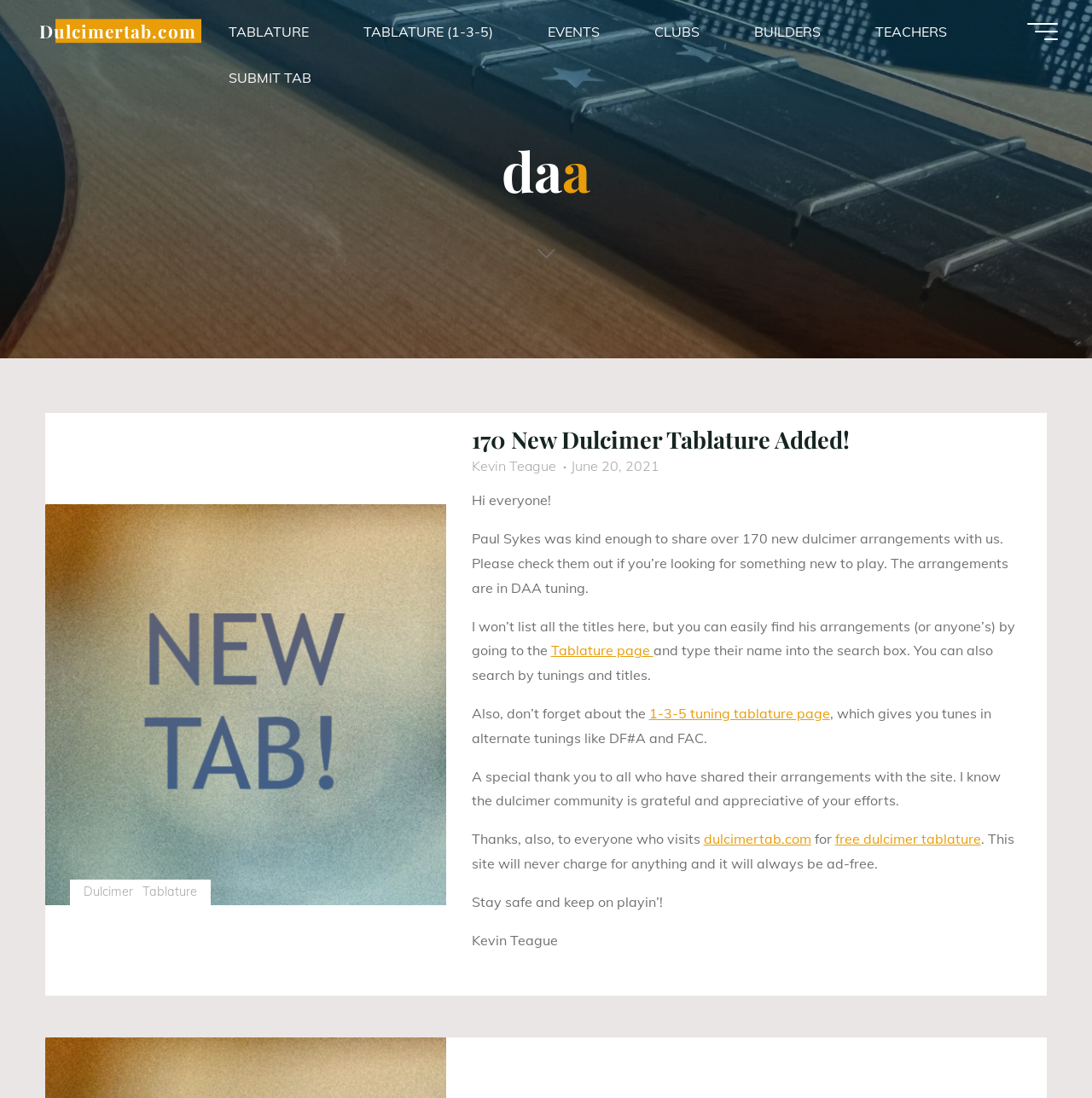Answer the question in one word or a short phrase:
Who is the author of the article?

Kevin Teague